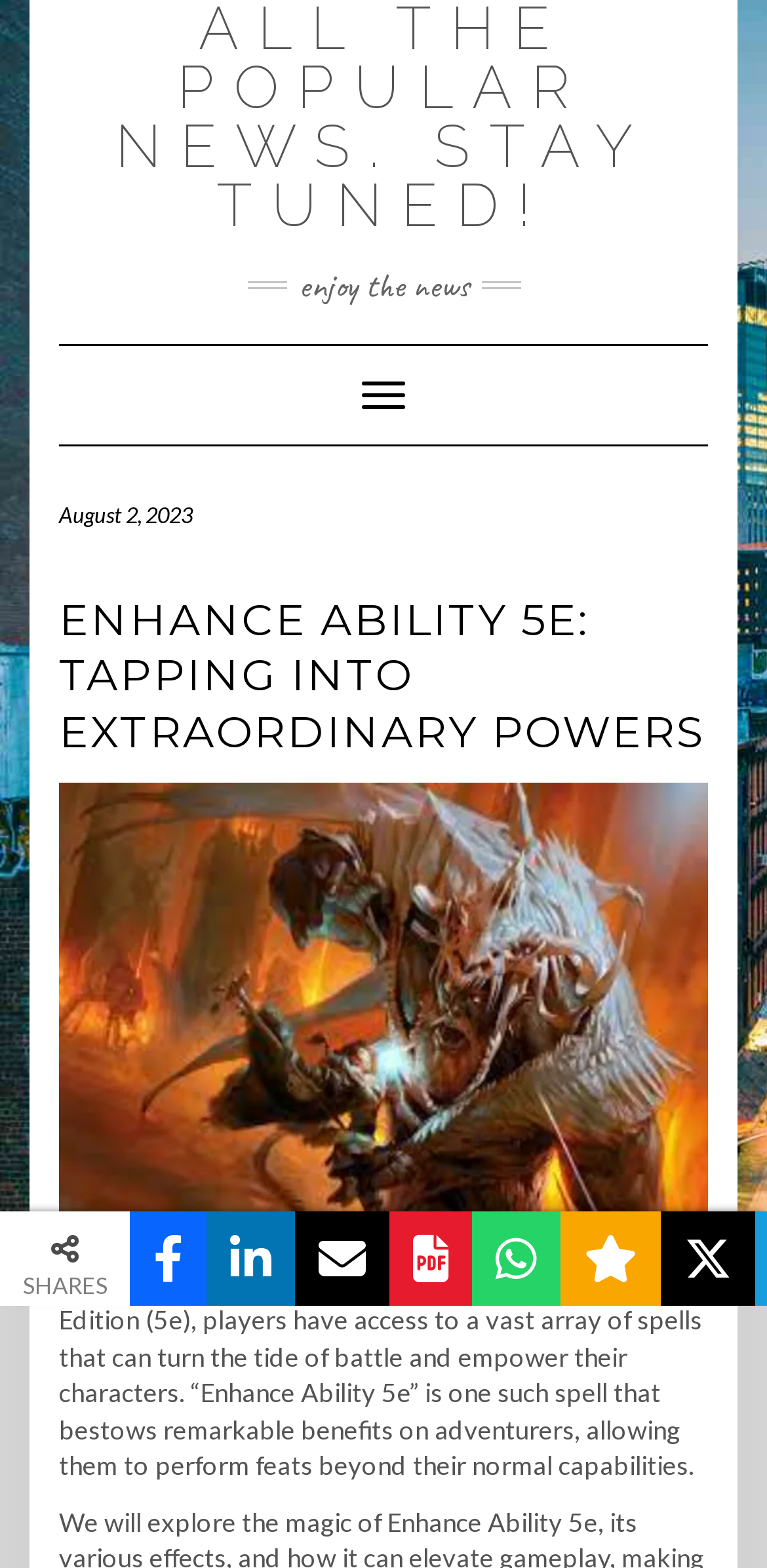Using the information from the screenshot, answer the following question thoroughly:
What is the 'Enhance Ability 5e' spell used for?

According to the webpage, the 'Enhance Ability 5e' spell bestows remarkable benefits on adventurers, allowing them to perform feats beyond their normal capabilities, which implies that the spell is used to empower characters.